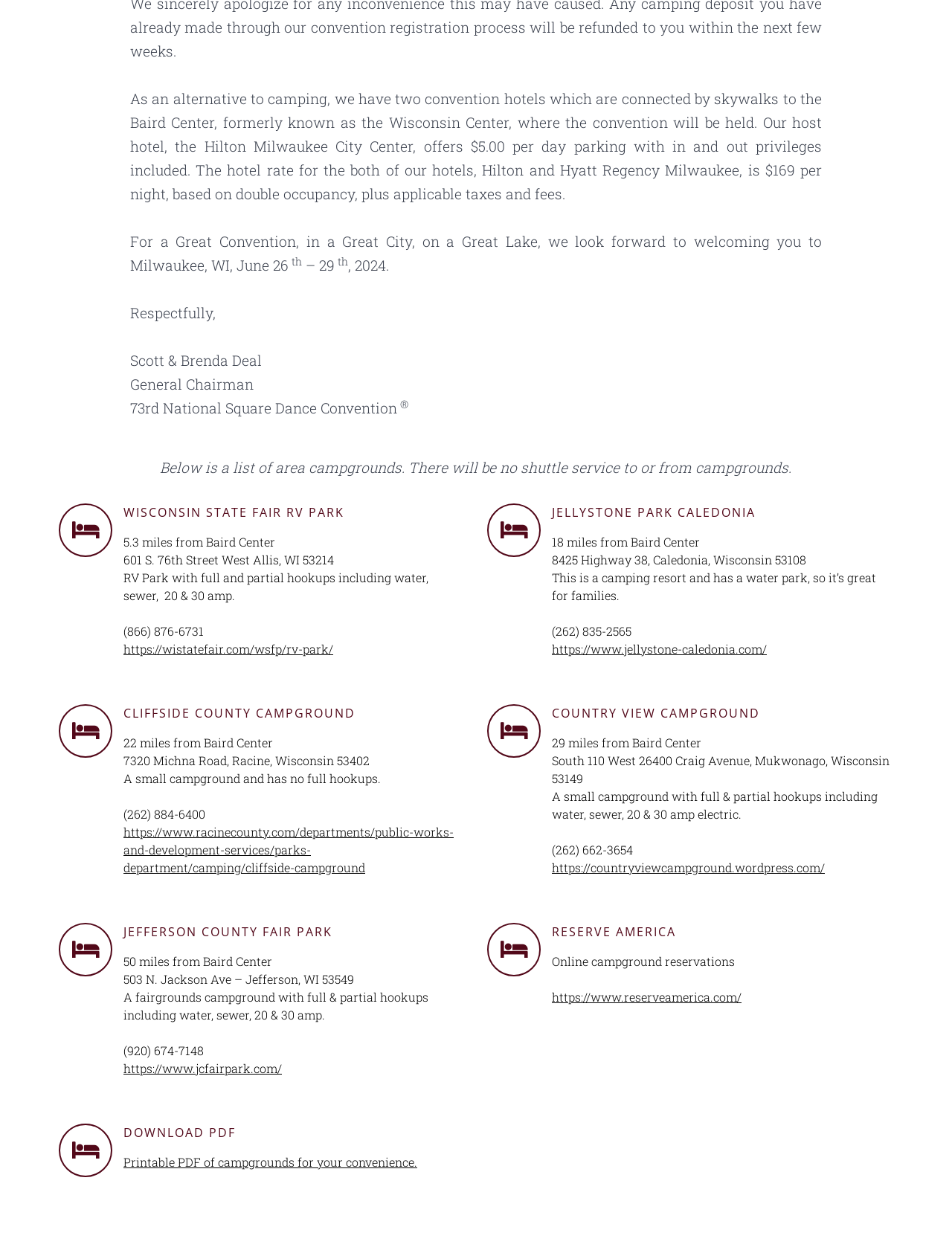Reply to the question with a single word or phrase:
What is the purpose of the webpage?

To provide information for the 73rd National Square Dance Convention